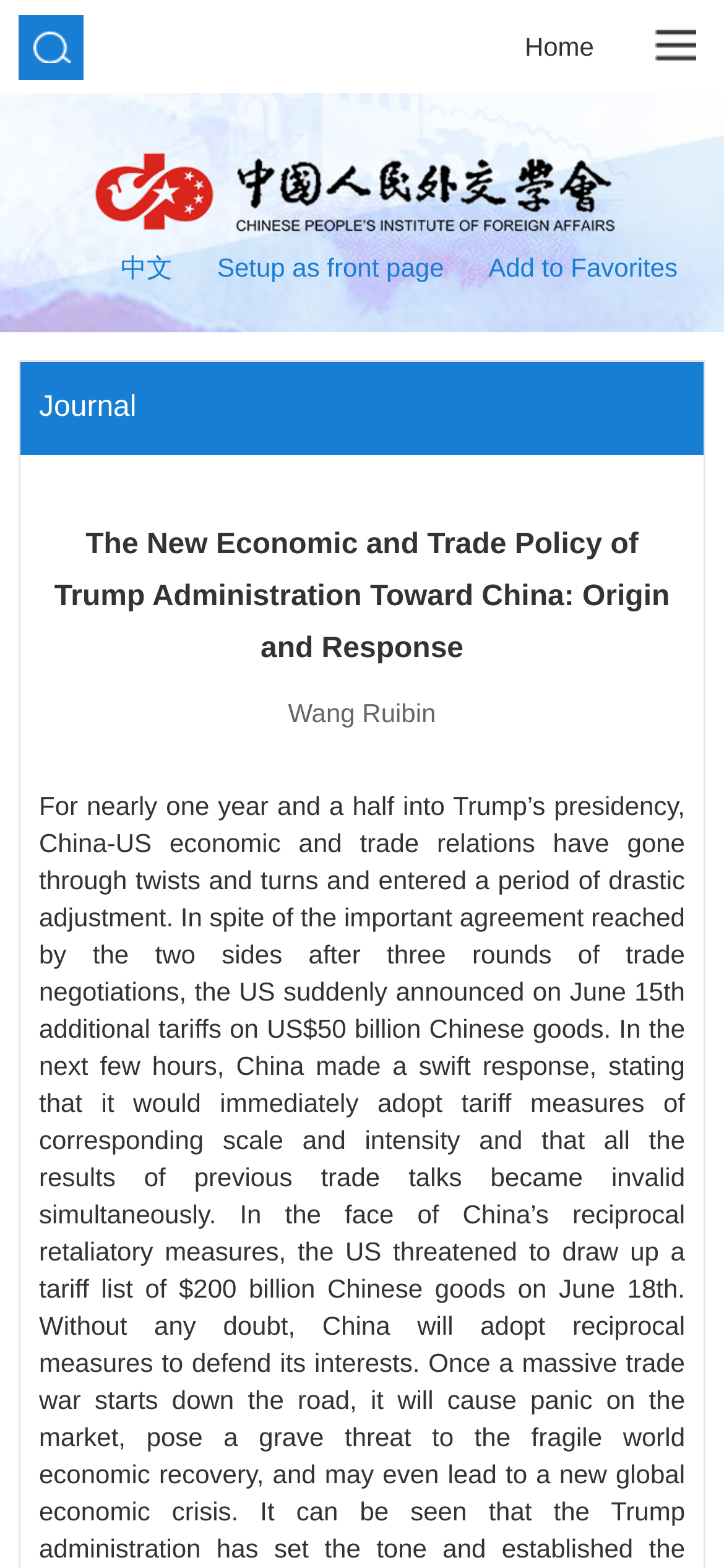Based on what you see in the screenshot, provide a thorough answer to this question: How many links are there in the top section?

The top section contains links 'Home', 'Setup as front page', 'Add to Favorites', and '中文', which are four links in total.